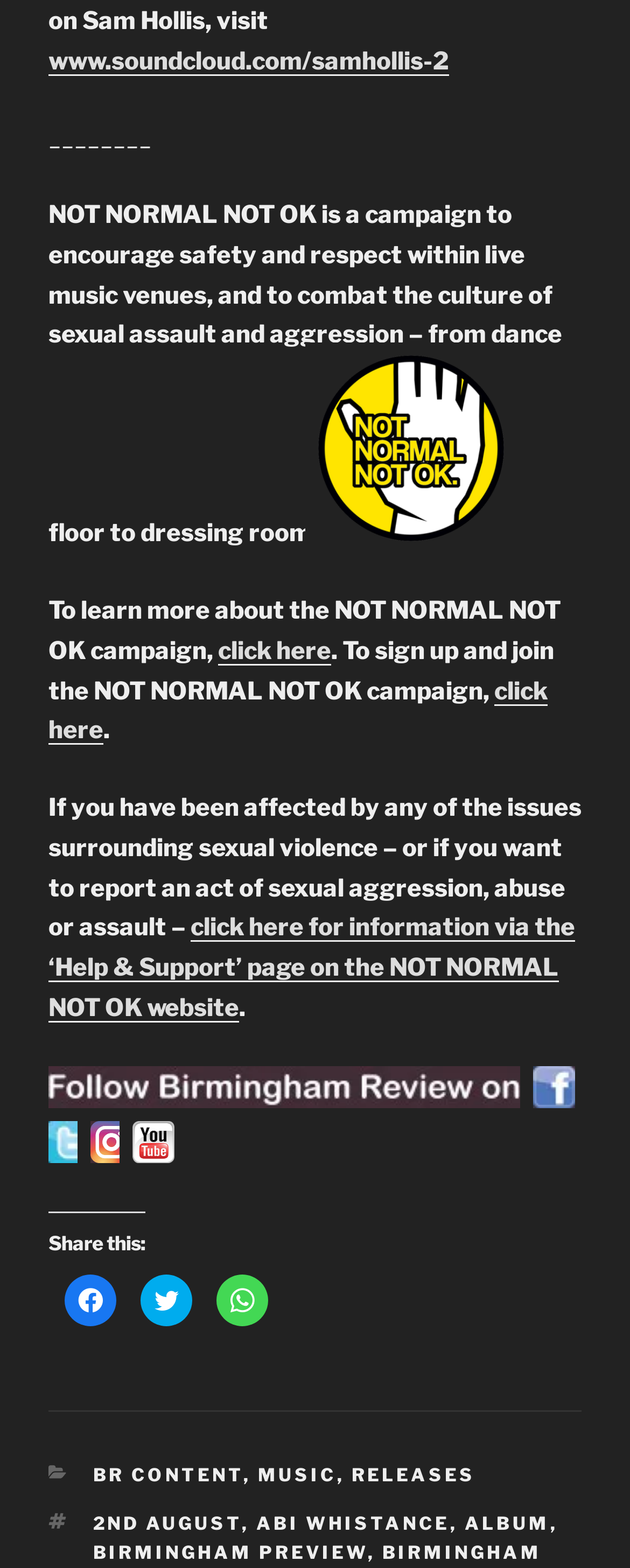Determine the bounding box coordinates of the clickable region to follow the instruction: "Share this on Facebook".

[0.103, 0.813, 0.185, 0.846]